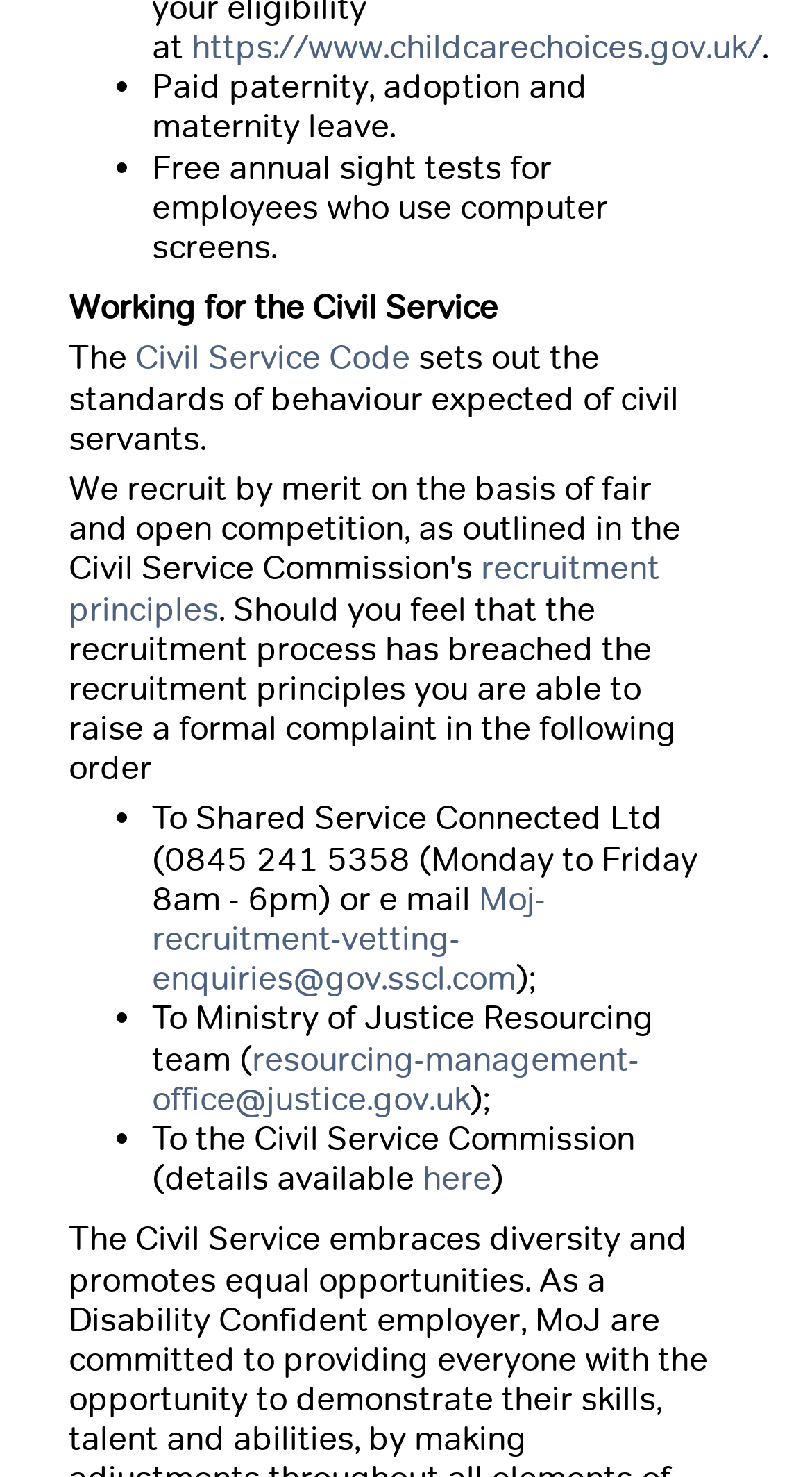Give a succinct answer to this question in a single word or phrase: 
What is one of the benefits of working for the Civil Service?

Free annual sight tests